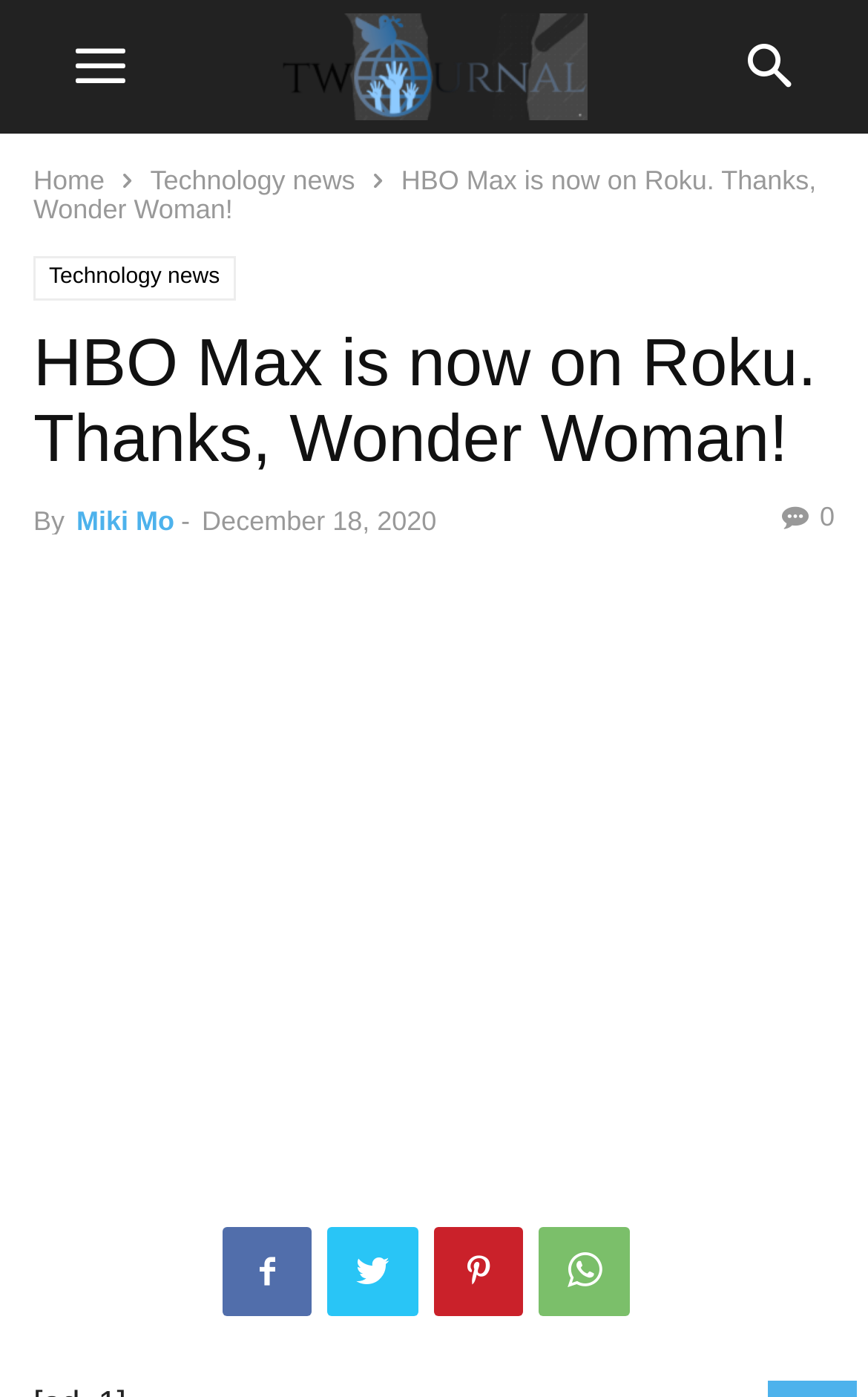What is the main heading of this webpage? Please extract and provide it.

HBO Max is now on Roku. Thanks, Wonder Woman!